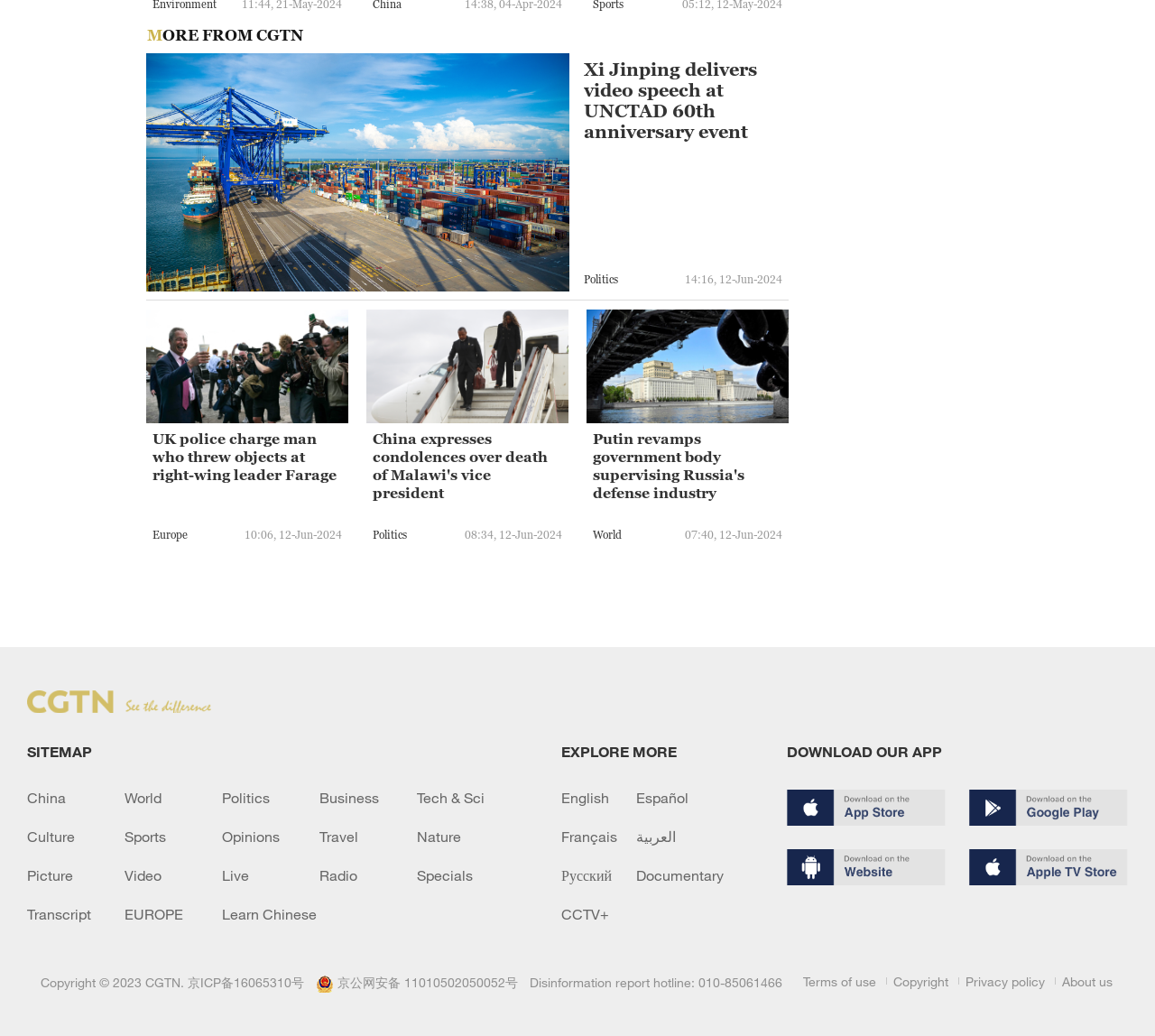Can you find the bounding box coordinates for the element to click on to achieve the instruction: "Click on the 'UK police charge man who threw objects at right-wing leader Farage' link"?

[0.132, 0.415, 0.296, 0.484]